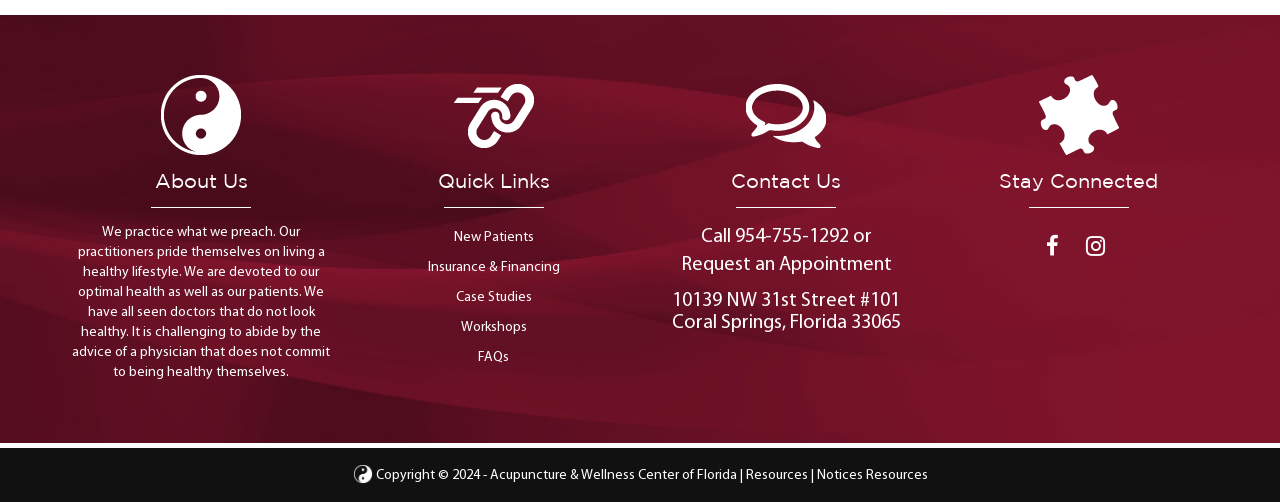Determine the coordinates of the bounding box that should be clicked to complete the instruction: "Request an appointment". The coordinates should be represented by four float numbers between 0 and 1: [left, top, right, bottom].

[0.532, 0.509, 0.697, 0.548]